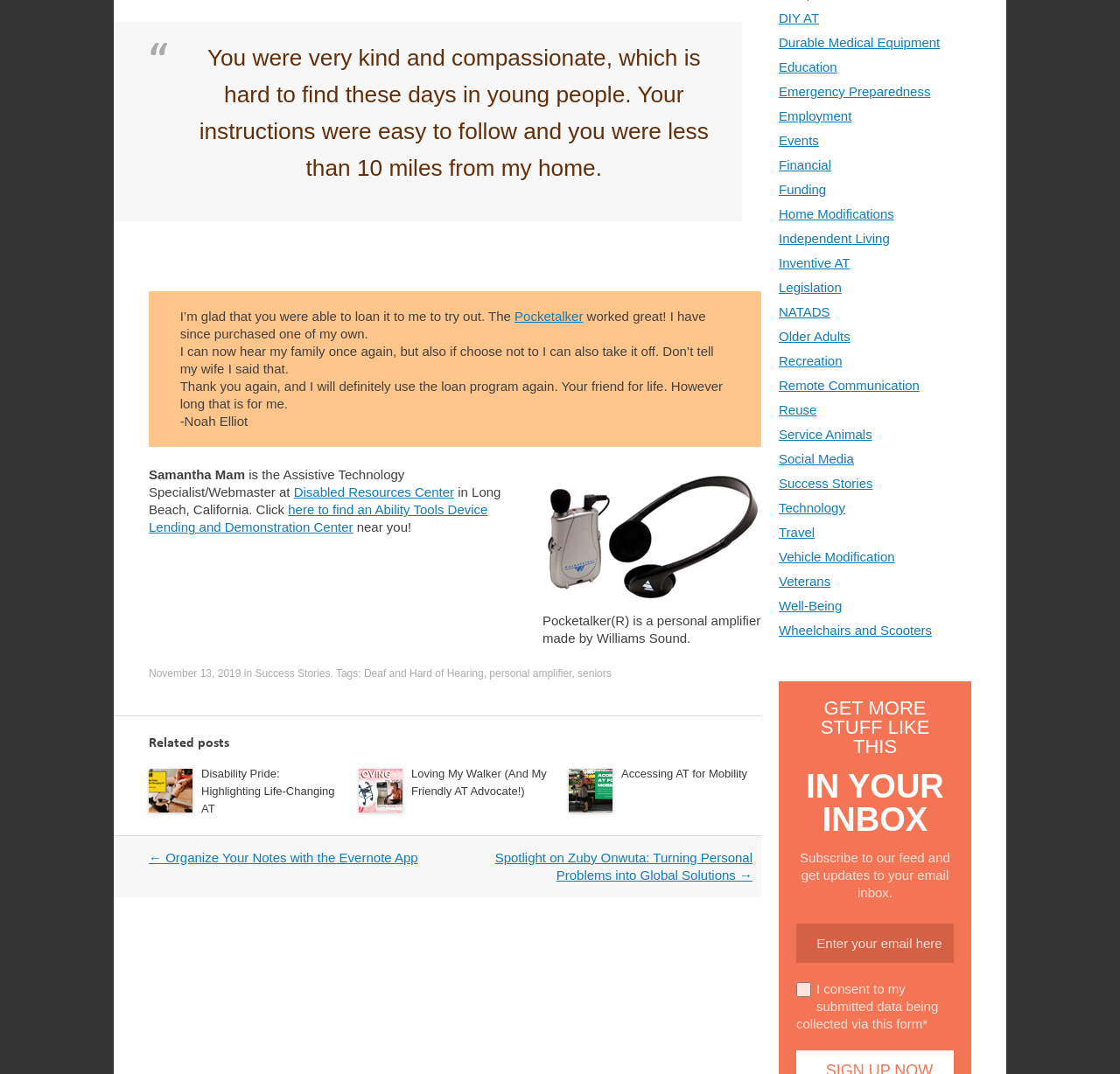Please reply with a single word or brief phrase to the question: 
What is the topic of the 'Disability Pride: Highlighting Life-Changing AT' article?

Disability Pride